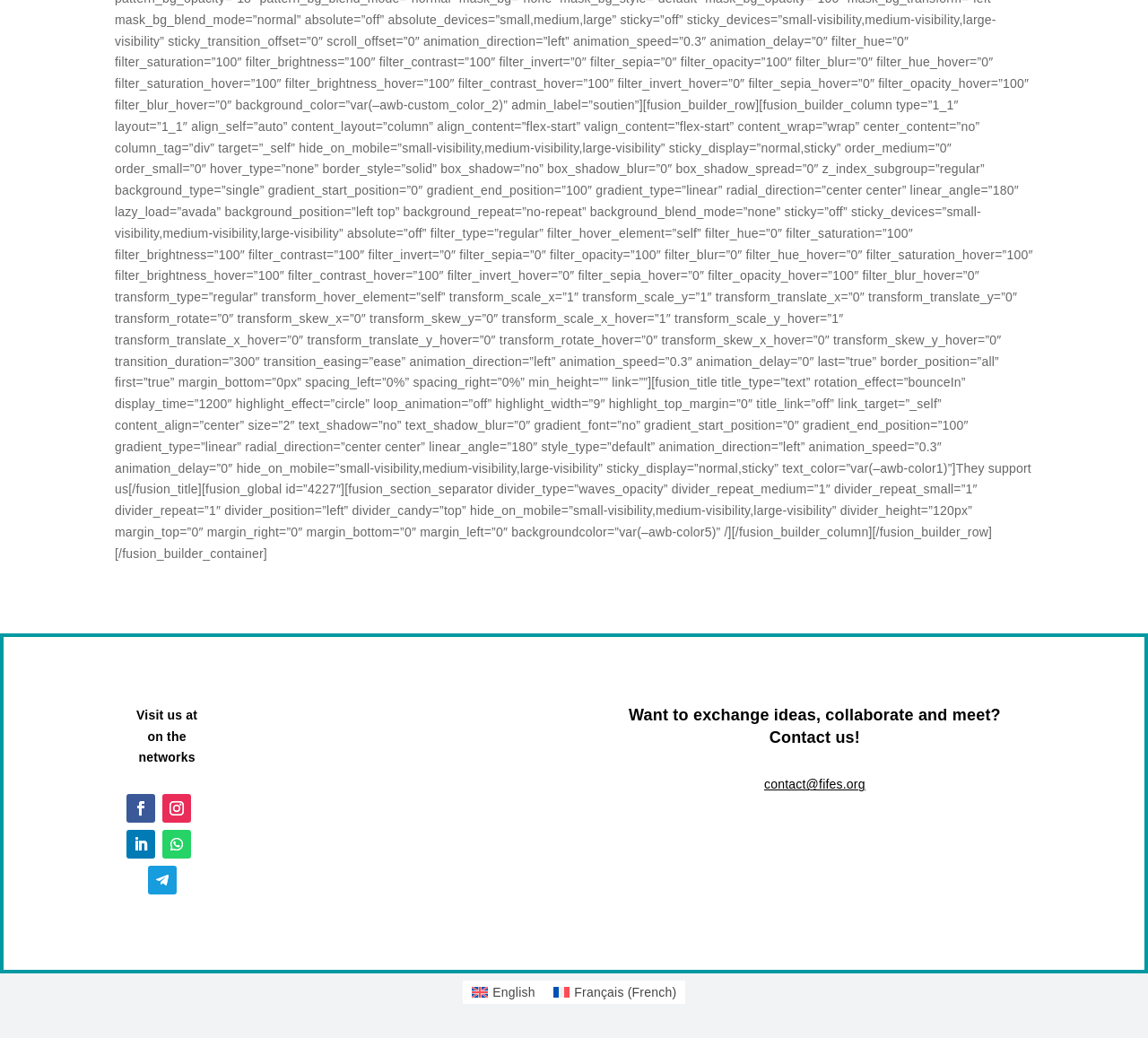What is the position of the 'on the networks' text? Look at the image and give a one-word or short phrase answer.

Below 'Visit us at'